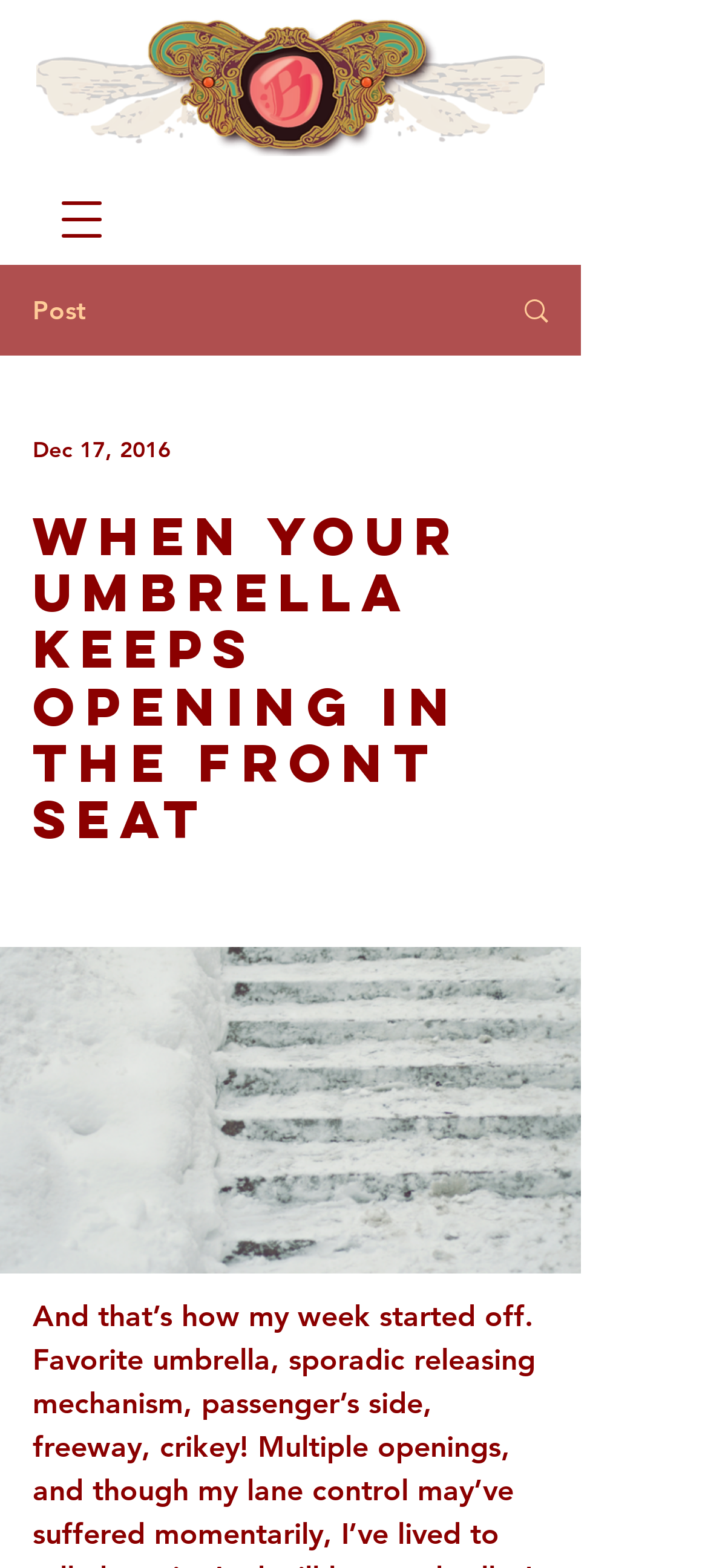Locate the bounding box for the described UI element: "Projectors". Ensure the coordinates are four float numbers between 0 and 1, formatted as [left, top, right, bottom].

None